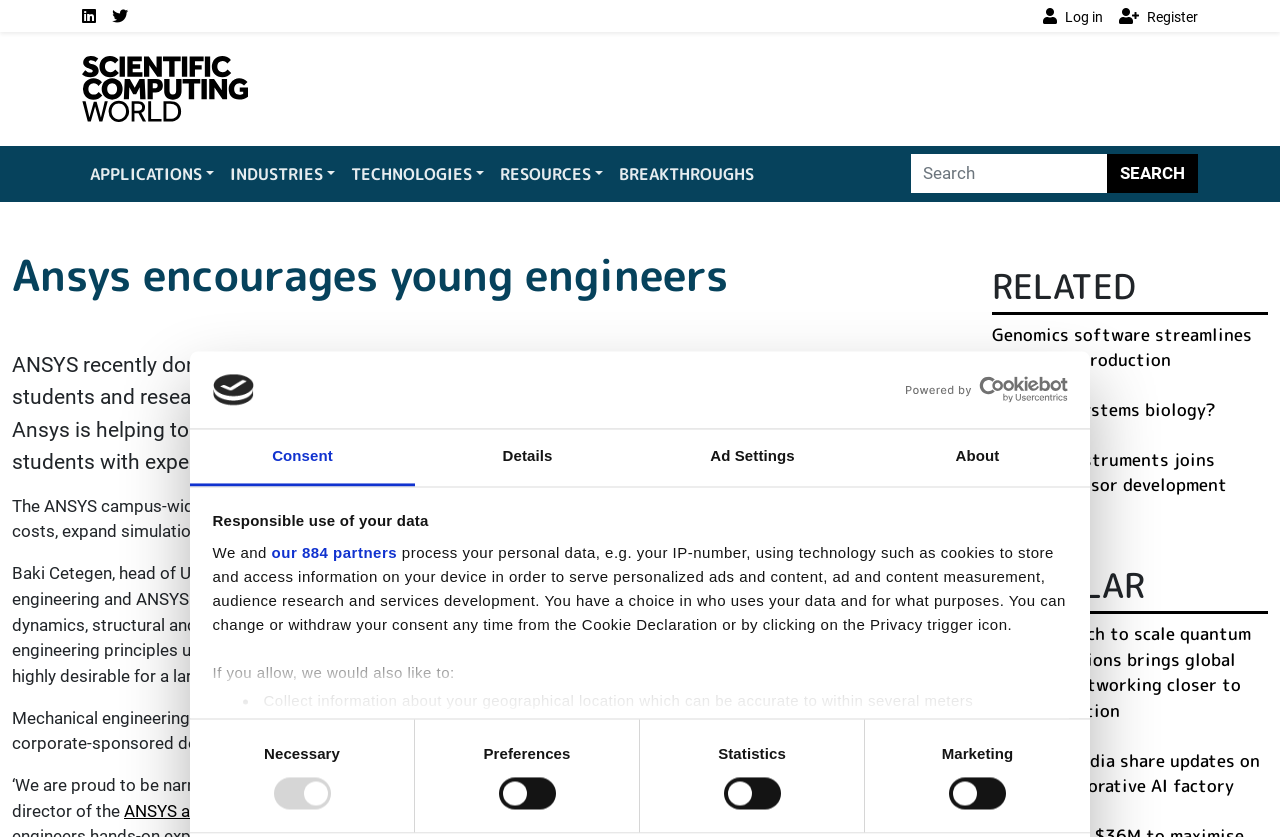Please identify the bounding box coordinates for the region that you need to click to follow this instruction: "Search for something".

[0.712, 0.184, 0.865, 0.231]